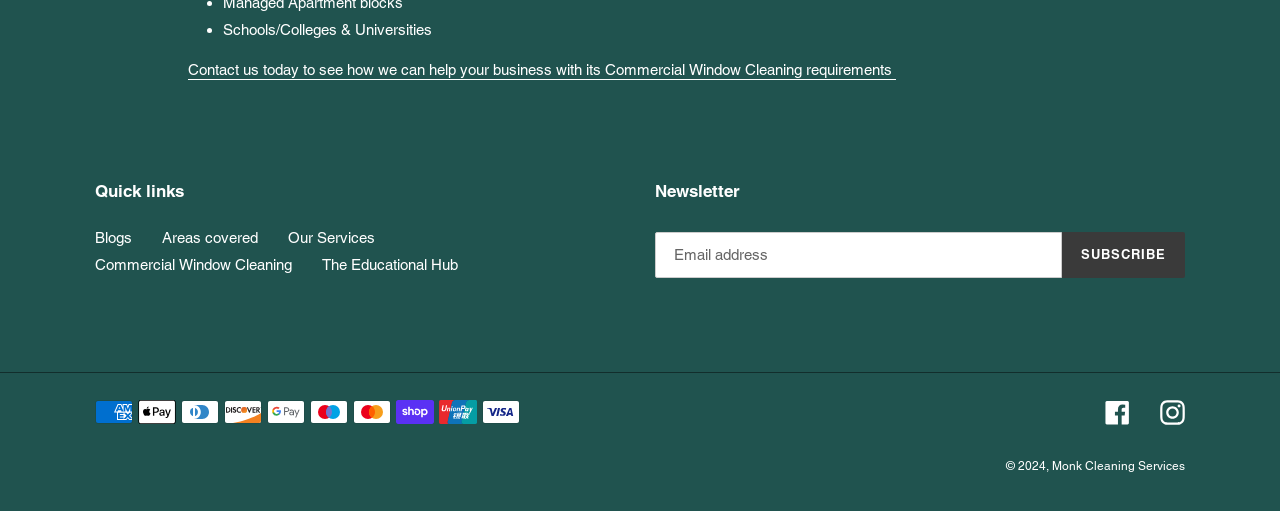Please provide the bounding box coordinates for the element that needs to be clicked to perform the following instruction: "Learn about Commercial Window Cleaning". The coordinates should be given as four float numbers between 0 and 1, i.e., [left, top, right, bottom].

[0.074, 0.502, 0.228, 0.535]